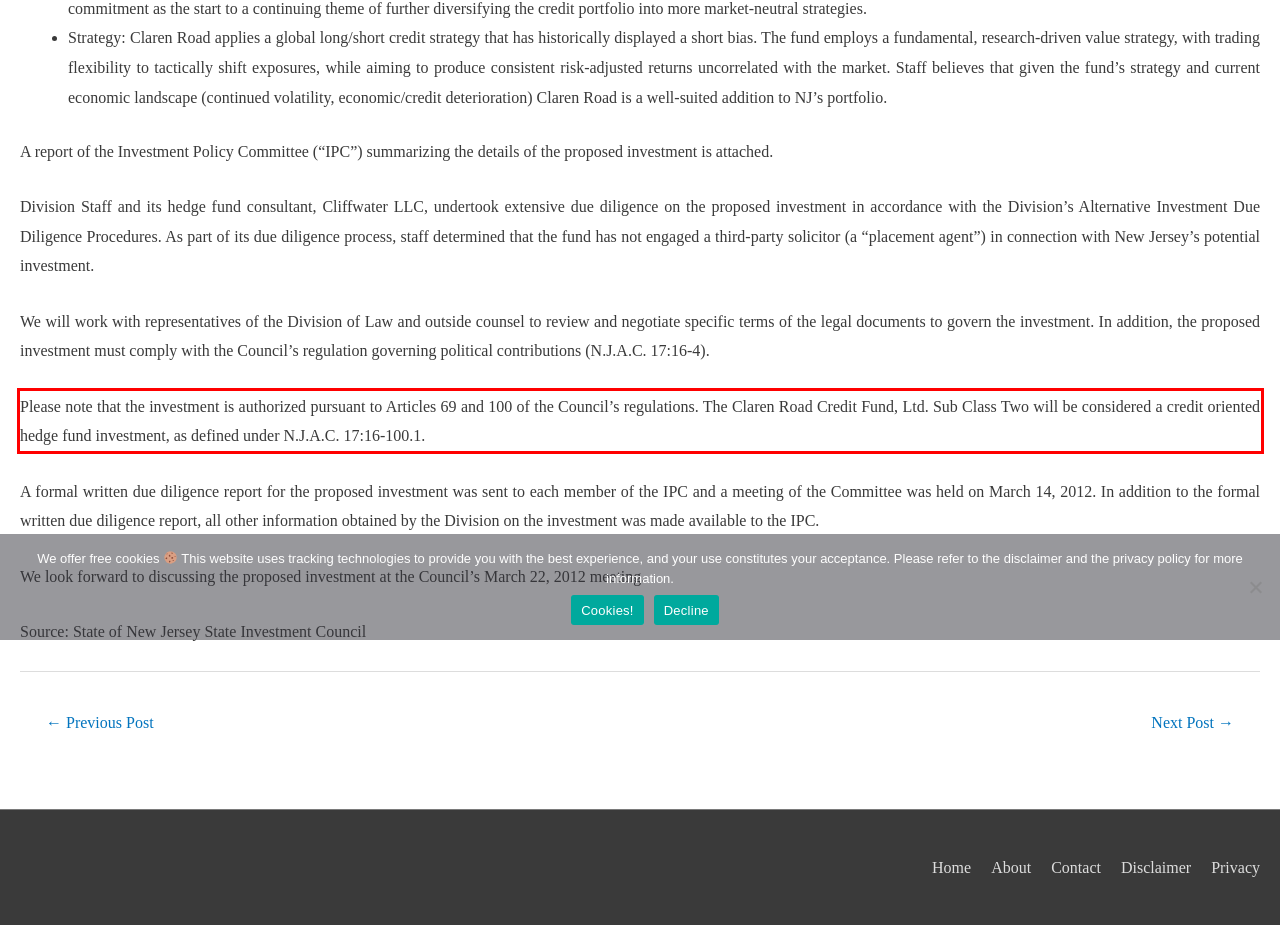Please perform OCR on the text content within the red bounding box that is highlighted in the provided webpage screenshot.

Please note that the investment is authorized pursuant to Articles 69 and 100 of the Council’s regulations. The Claren Road Credit Fund, Ltd. Sub Class Two will be considered a credit oriented hedge fund investment, as defined under N.J.A.C. 17:16-100.1.